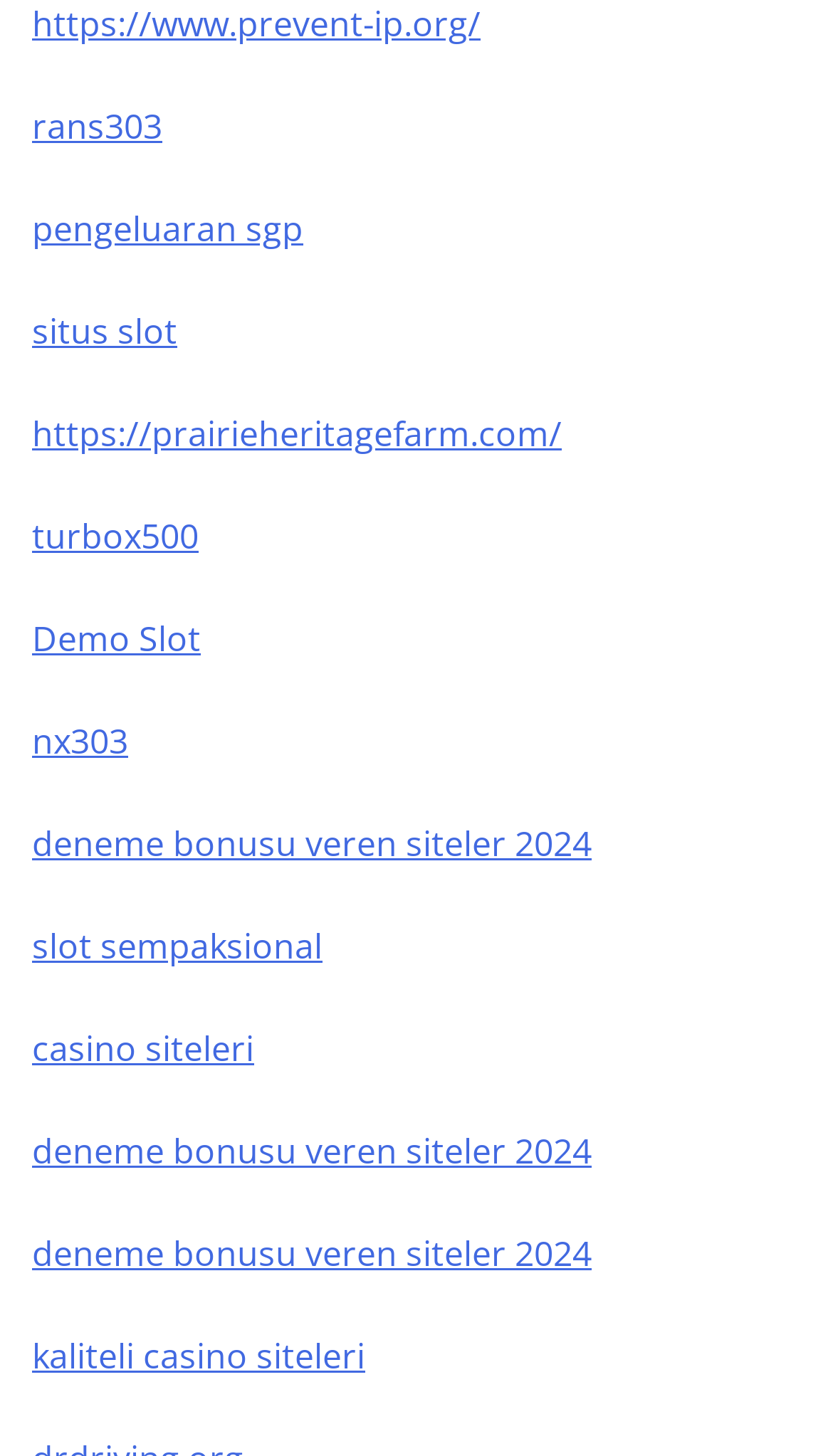What type of links are on the webpage?
Provide a one-word or short-phrase answer based on the image.

Casino and slot links